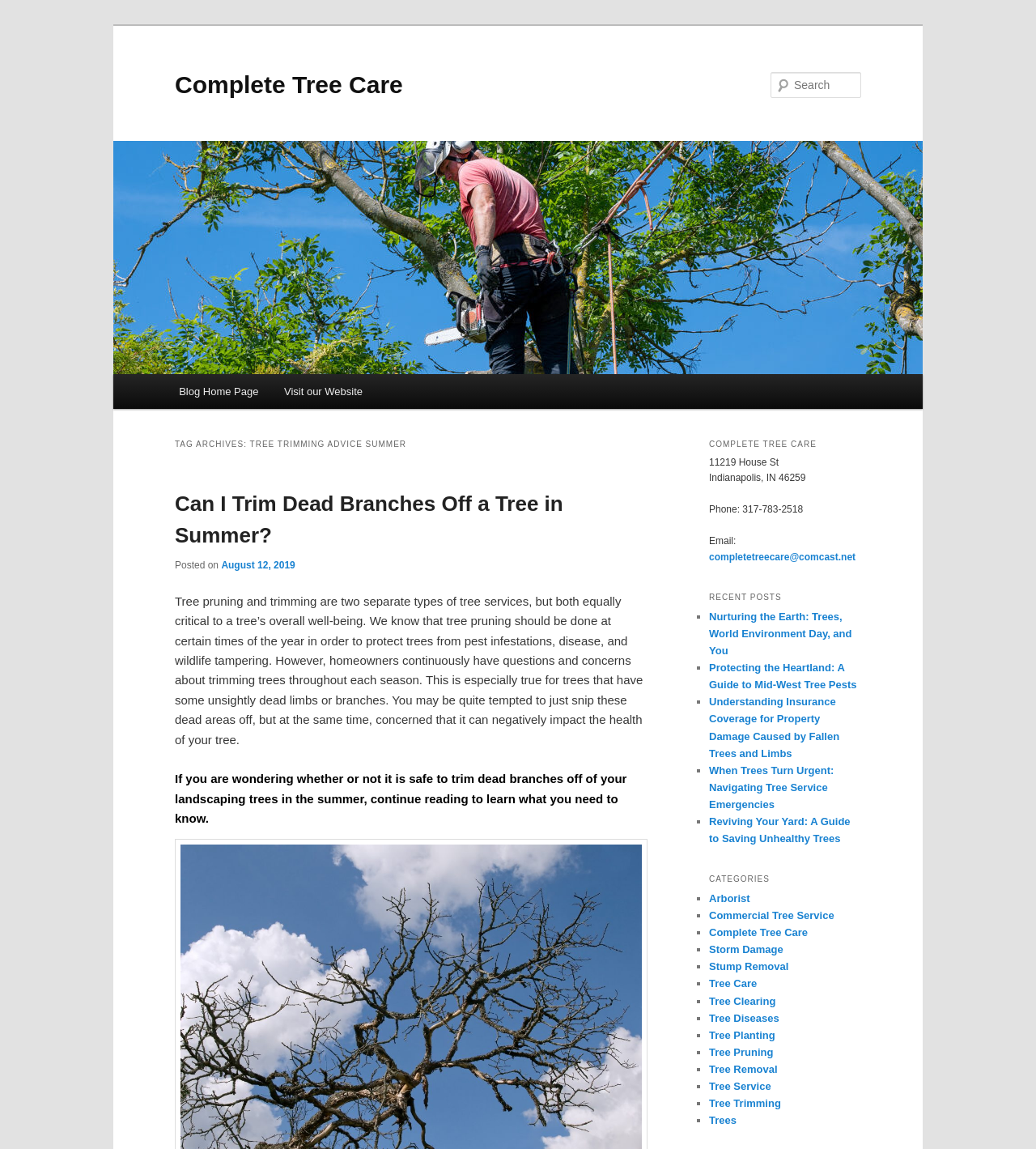What is the phone number of the company?
Kindly answer the question with as much detail as you can.

The phone number can be found in the bottom-right corner of the webpage, under the 'COMPLETE TREE CARE' heading, where it says 'Phone: 317-783-2518'.